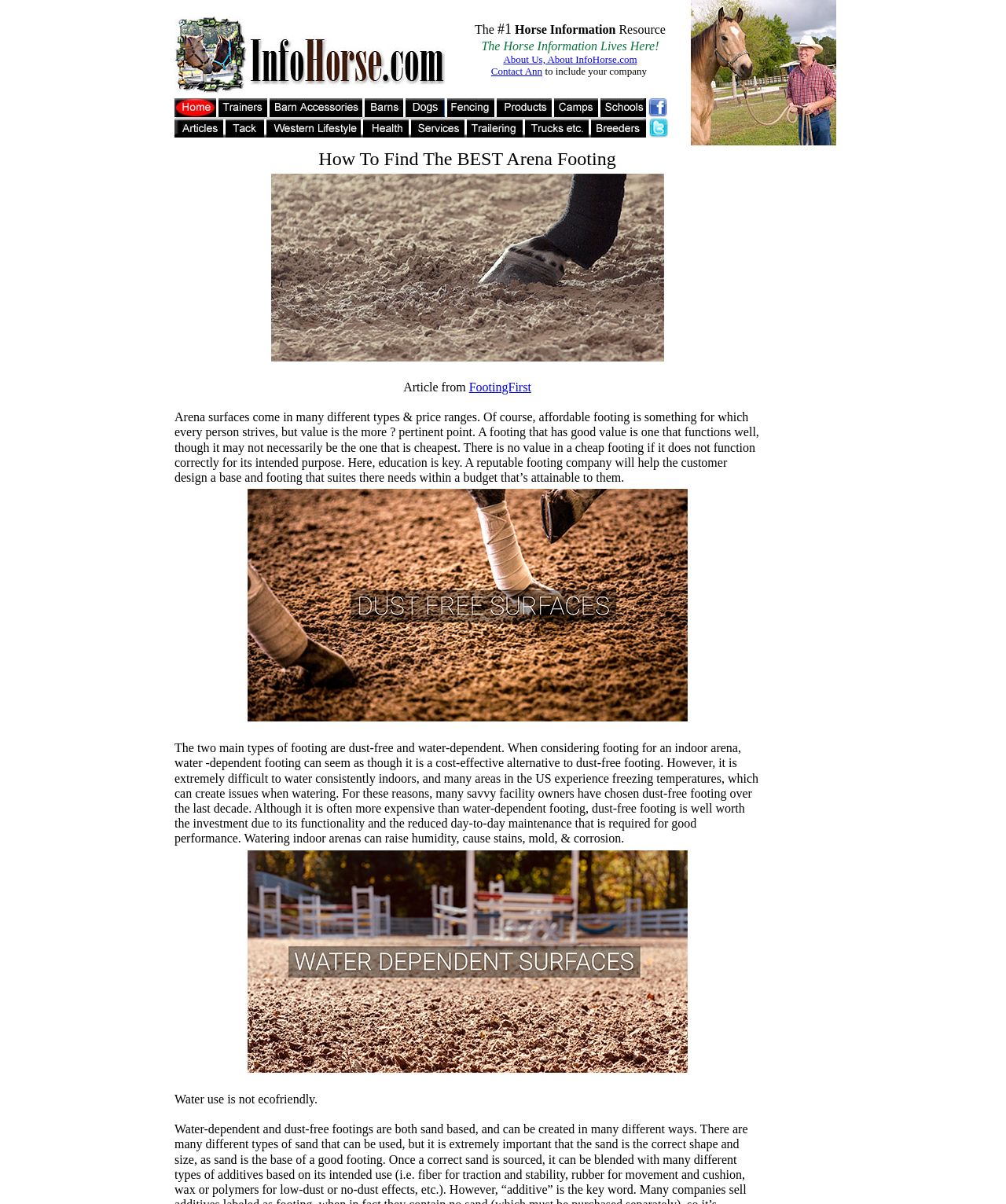Can you give a comprehensive explanation to the question given the content of the image?
What is the issue with watering indoor arenas?

According to the webpage, one of the issues with watering indoor arenas is that many areas in the US experience freezing temperatures, which can create problems when watering.